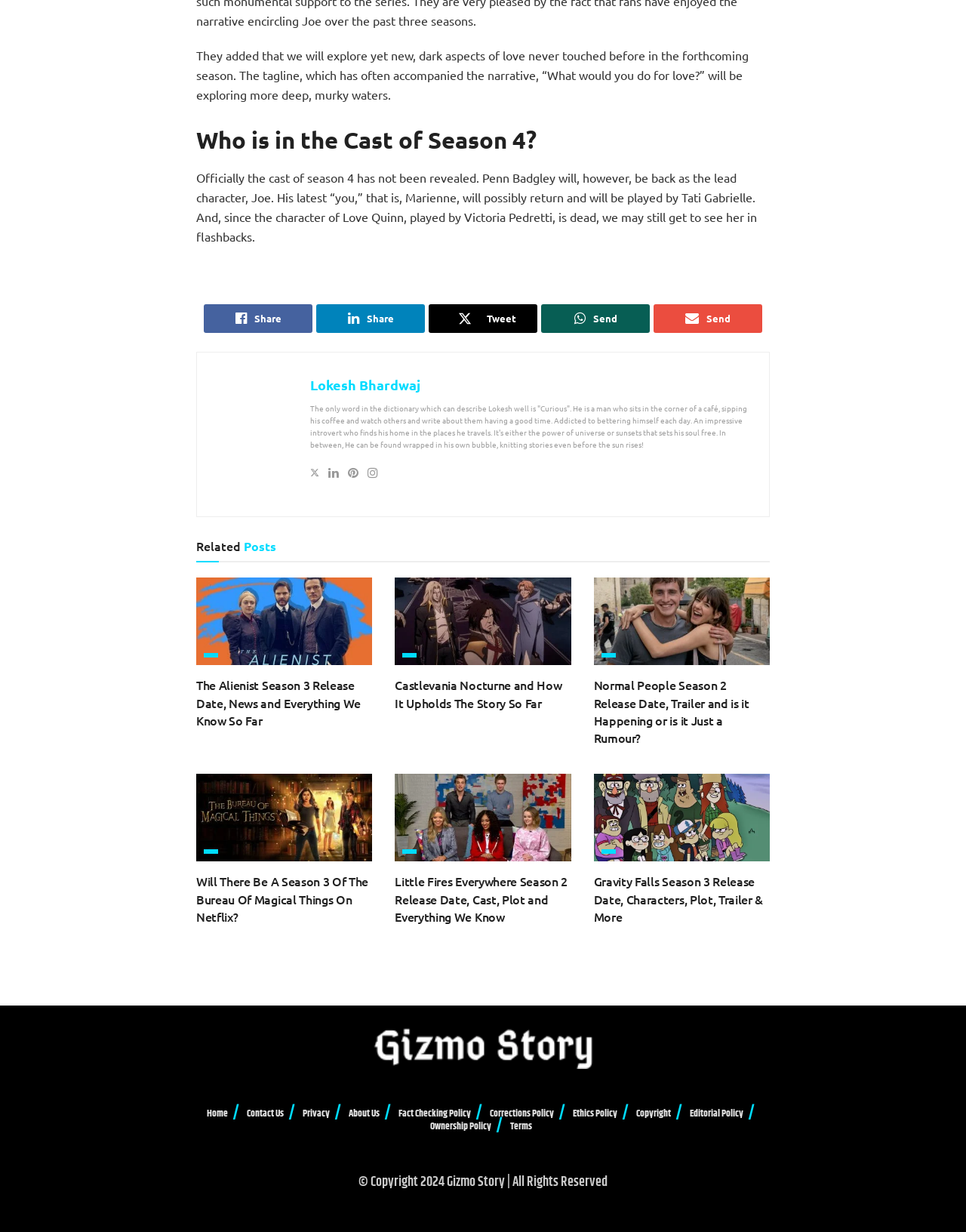Indicate the bounding box coordinates of the clickable region to achieve the following instruction: "Go to home page."

[0.214, 0.897, 0.236, 0.91]